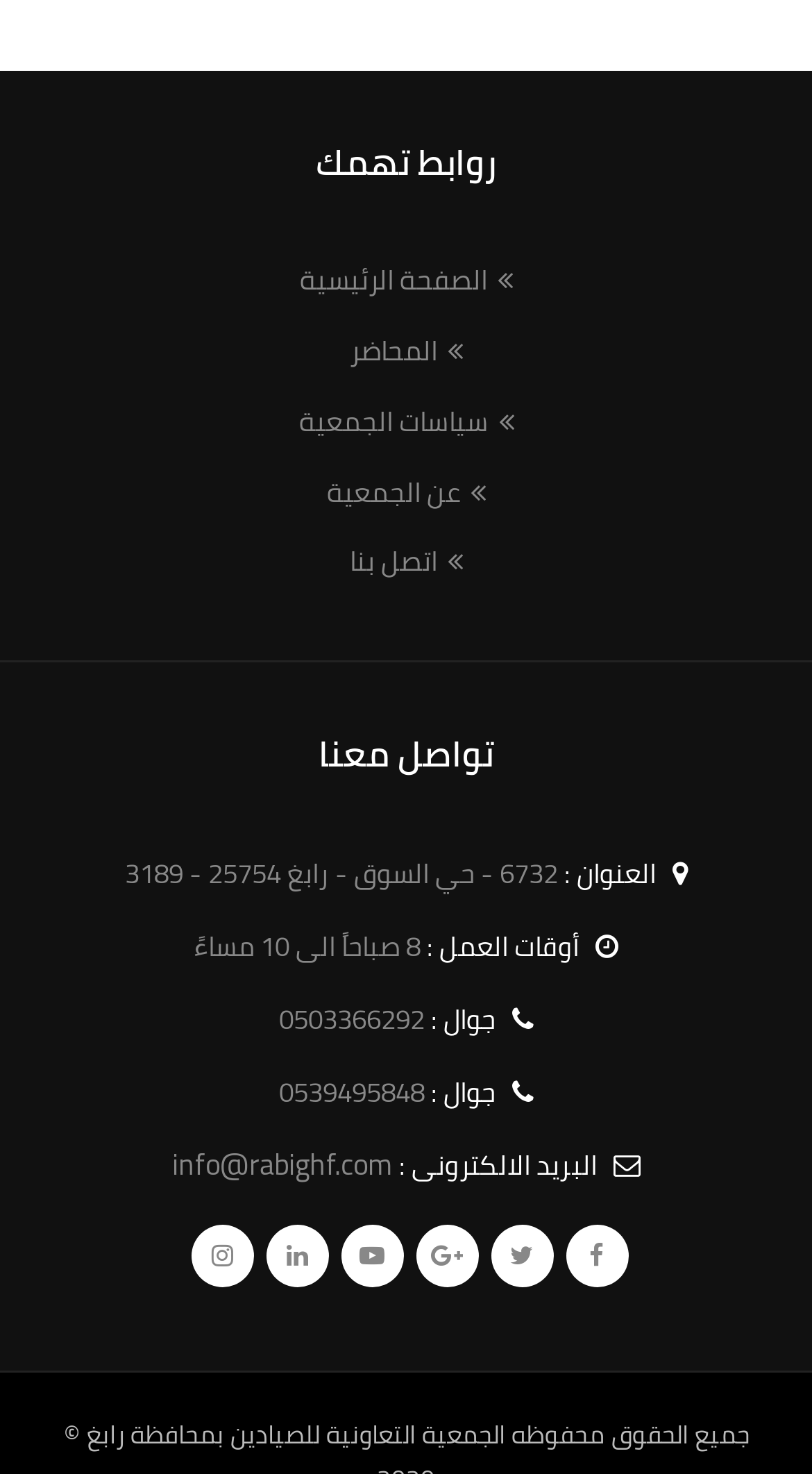Locate the bounding box of the UI element described by: "الصفحة الرئيسية" in the given webpage screenshot.

[0.369, 0.173, 0.631, 0.207]